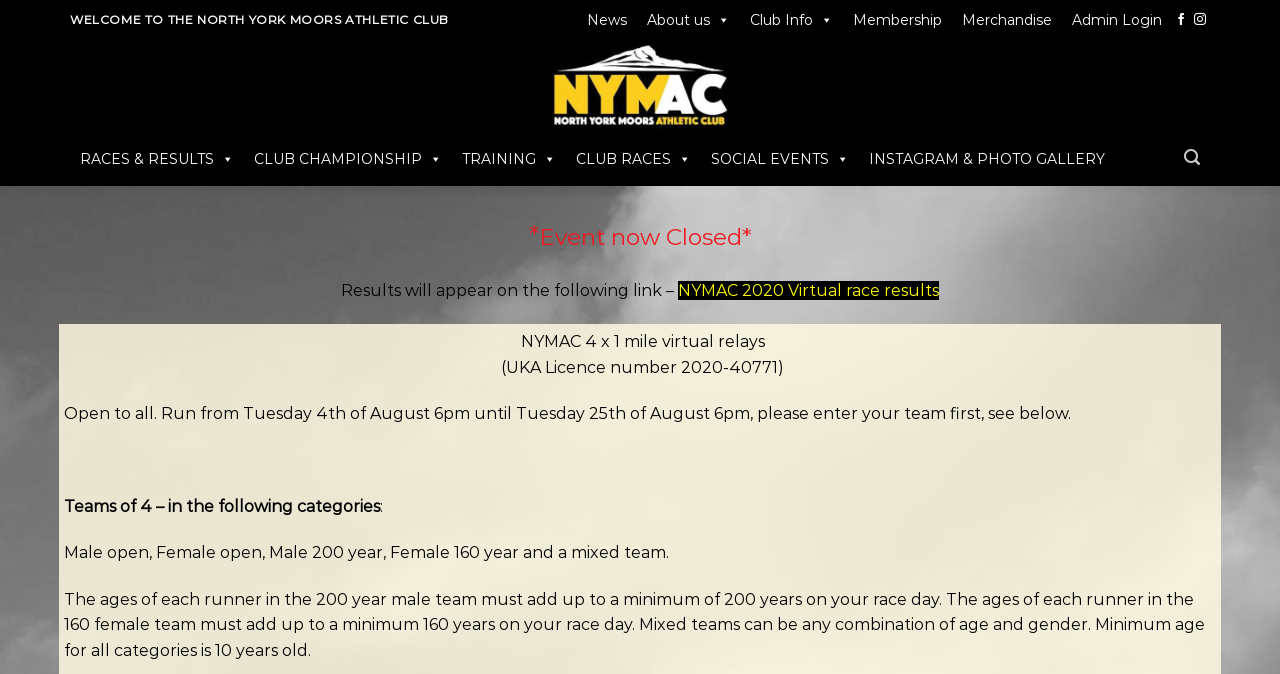Determine the bounding box coordinates of the region that needs to be clicked to achieve the task: "Click on News".

[0.45, 0.0, 0.497, 0.059]